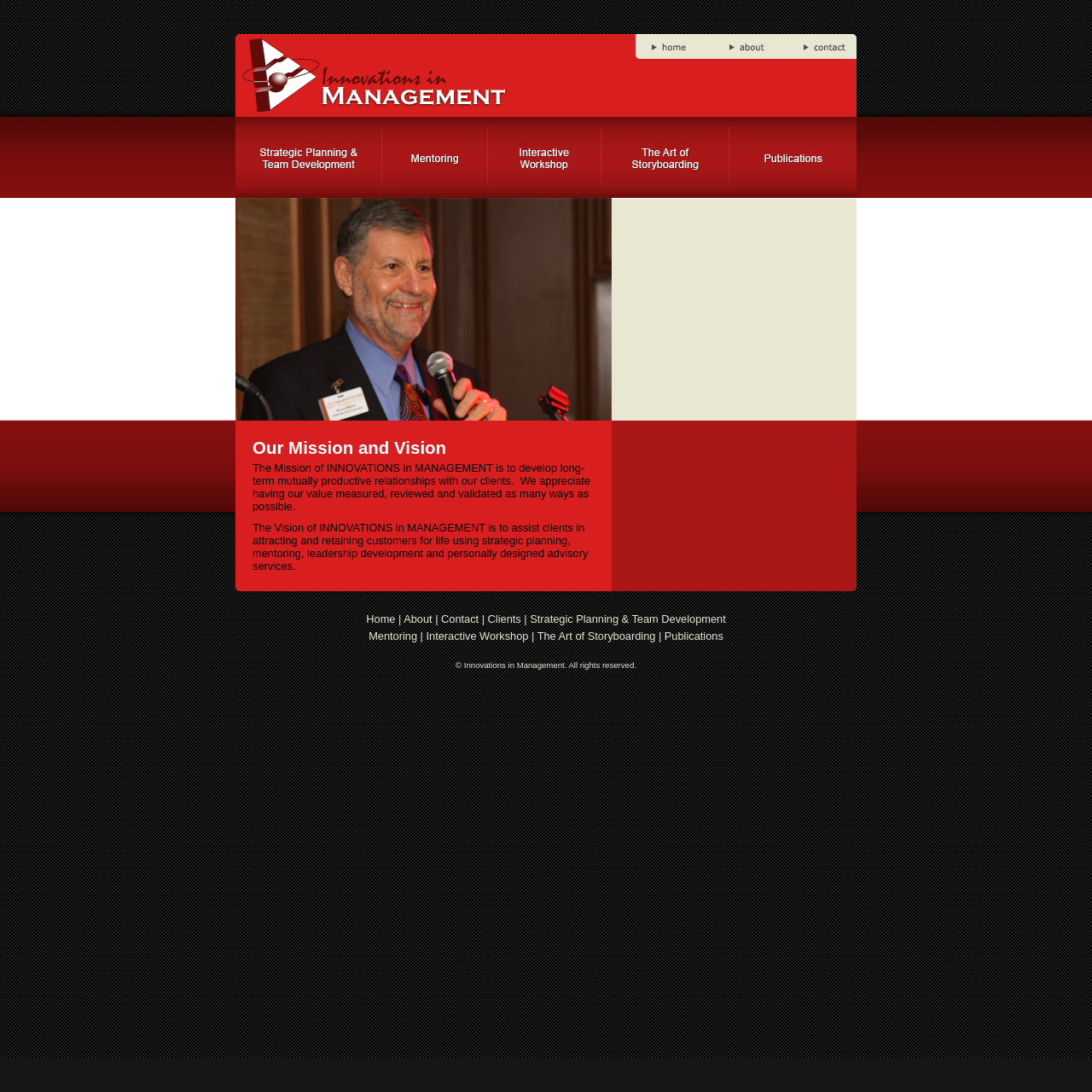Extract the bounding box coordinates for the described element: "Strategic Planning & Team Development". The coordinates should be represented as four float numbers between 0 and 1: [left, top, right, bottom].

[0.485, 0.561, 0.665, 0.572]